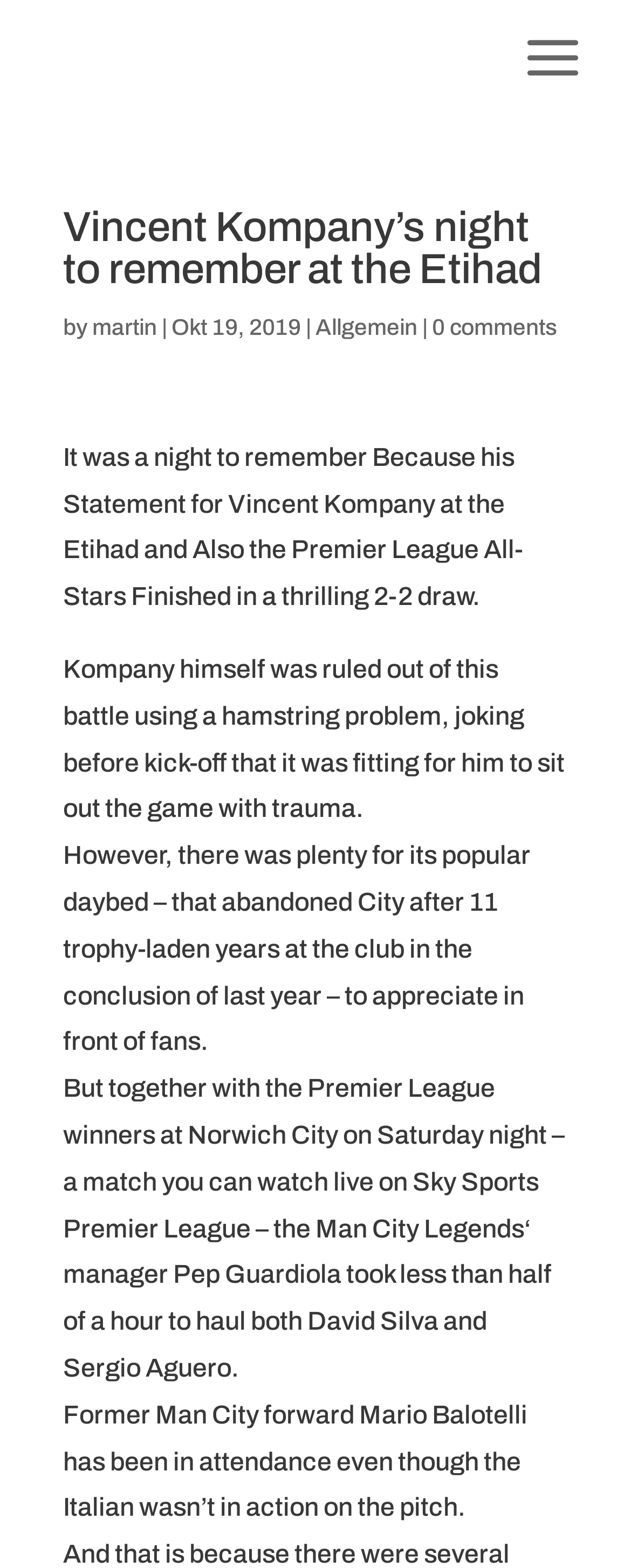Please respond in a single word or phrase: 
What is the date of the article?

Okt 19, 2019